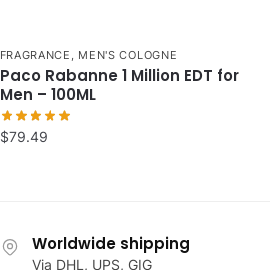Give a thorough description of the image, including any visible elements and their relationships.

The image showcases the product "Paco Rabanne 1 Million EDT for Men – 100ML," a highly-rated men's cologne featured in the fragrance section. It is presented with a vibrant star rating of 5.00, indicating excellent customer satisfaction. The product is priced at $79.49 and includes information on worldwide shipping options via DHL, UPS, and GIG. This cologne is known for its distinctive scent, making it a popular choice among fragrance enthusiasts.